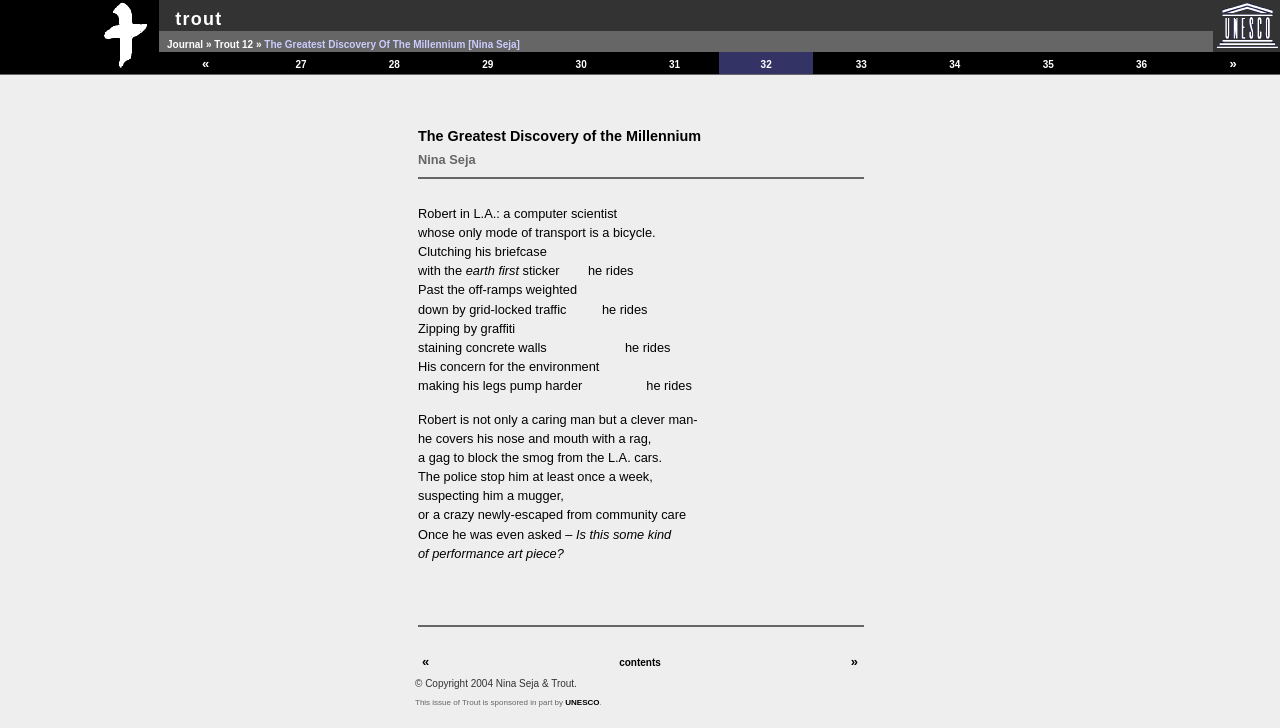Elaborate on the information and visuals displayed on the webpage.

The webpage is titled "Nina Seja: The Greatest Discovery of the Millennium". At the top, there is a table with three cells. The first cell contains a link "Trout Home Page" with an image, and the second cell has the text "trout". The third cell is empty.

Below this table, there is another table with three rows. The first row has a cell with a link "Journal" and another link "Trout 12" with the text "The Greatest Discovery Of The Millennium" and "[Nina Seja]". The second row has a cell with a long text describing a scene of a man named Robert riding a bicycle in Los Angeles, concerned about the environment and wearing a rag to block the smog. The text is divided into multiple paragraphs.

The third row has a cell with a series of links labeled from "«" to "36" with some non-breaking spaces in between. These links are arranged horizontally and take up the full width of the cell.

At the bottom of the page, there is another table with two rows. The first row has a cell with a separator line, and the second row has a cell with a link "« contents »" with a separator line above it. The link "« contents »" is divided into two parts: "«" and "contents", both of which are clickable.